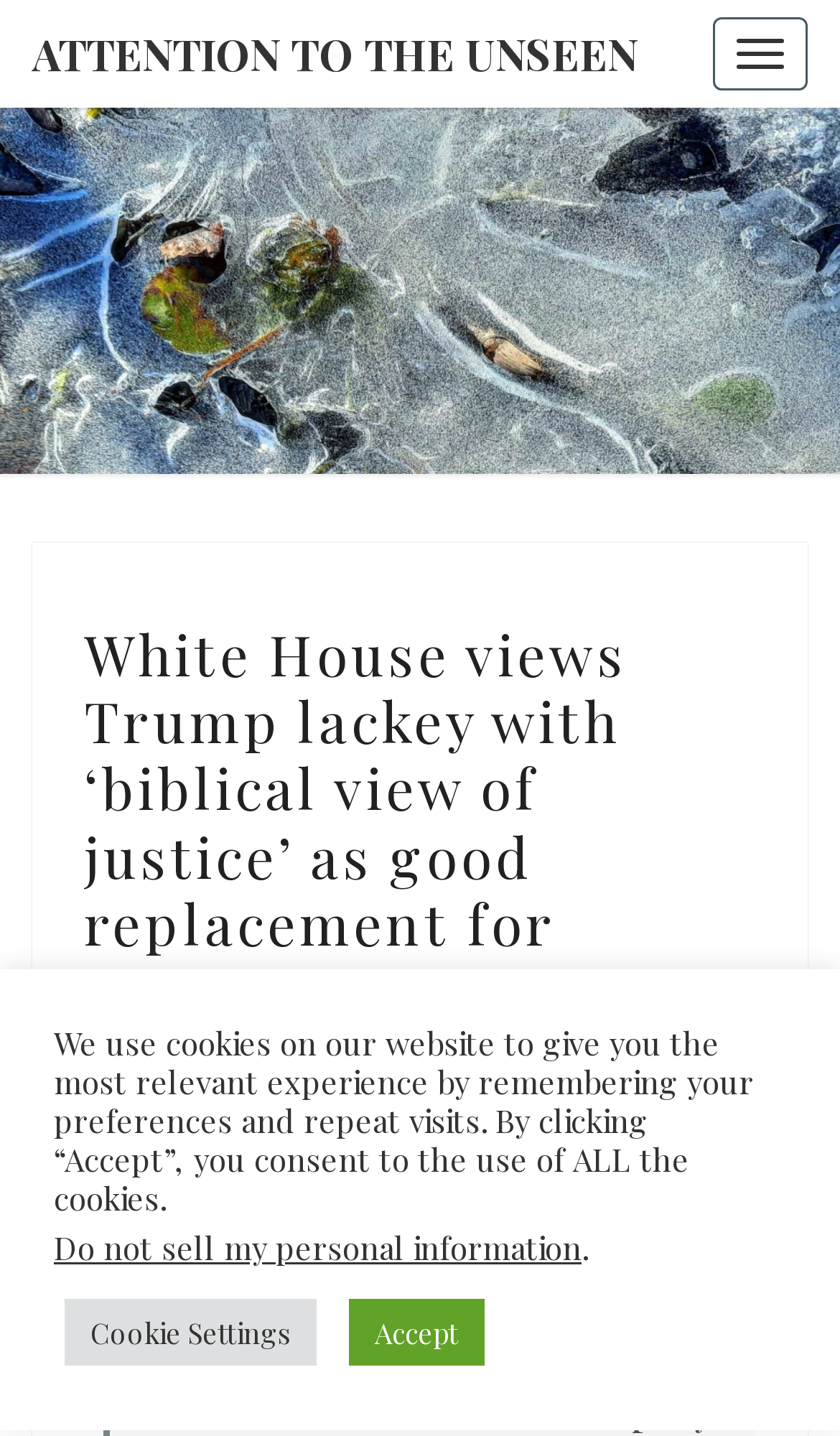Find and specify the bounding box coordinates that correspond to the clickable region for the instruction: "View comments".

[0.382, 0.772, 0.618, 0.801]